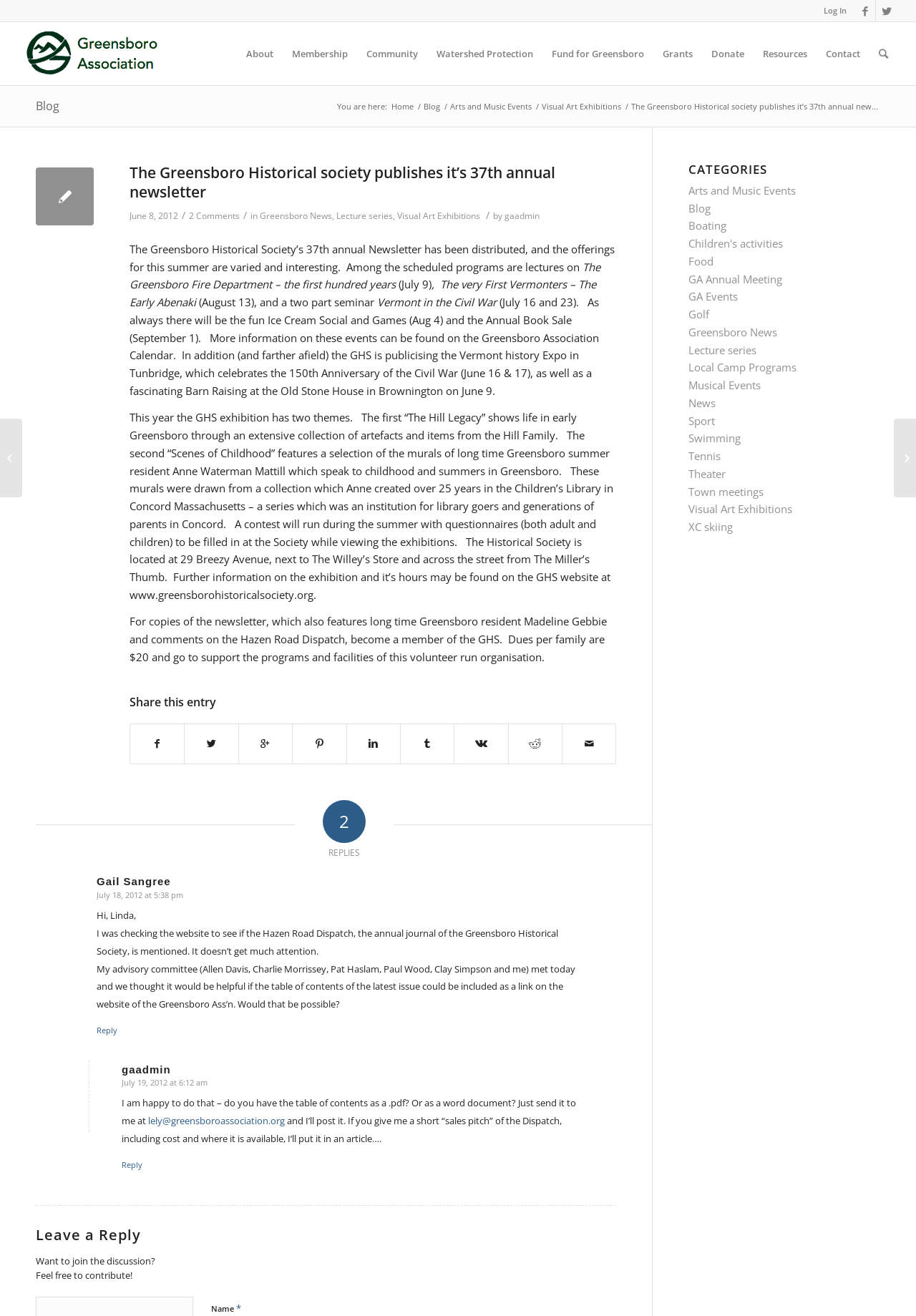Please find the bounding box coordinates of the element's region to be clicked to carry out this instruction: "Contact the Greensboro Association".

[0.892, 0.017, 0.95, 0.065]